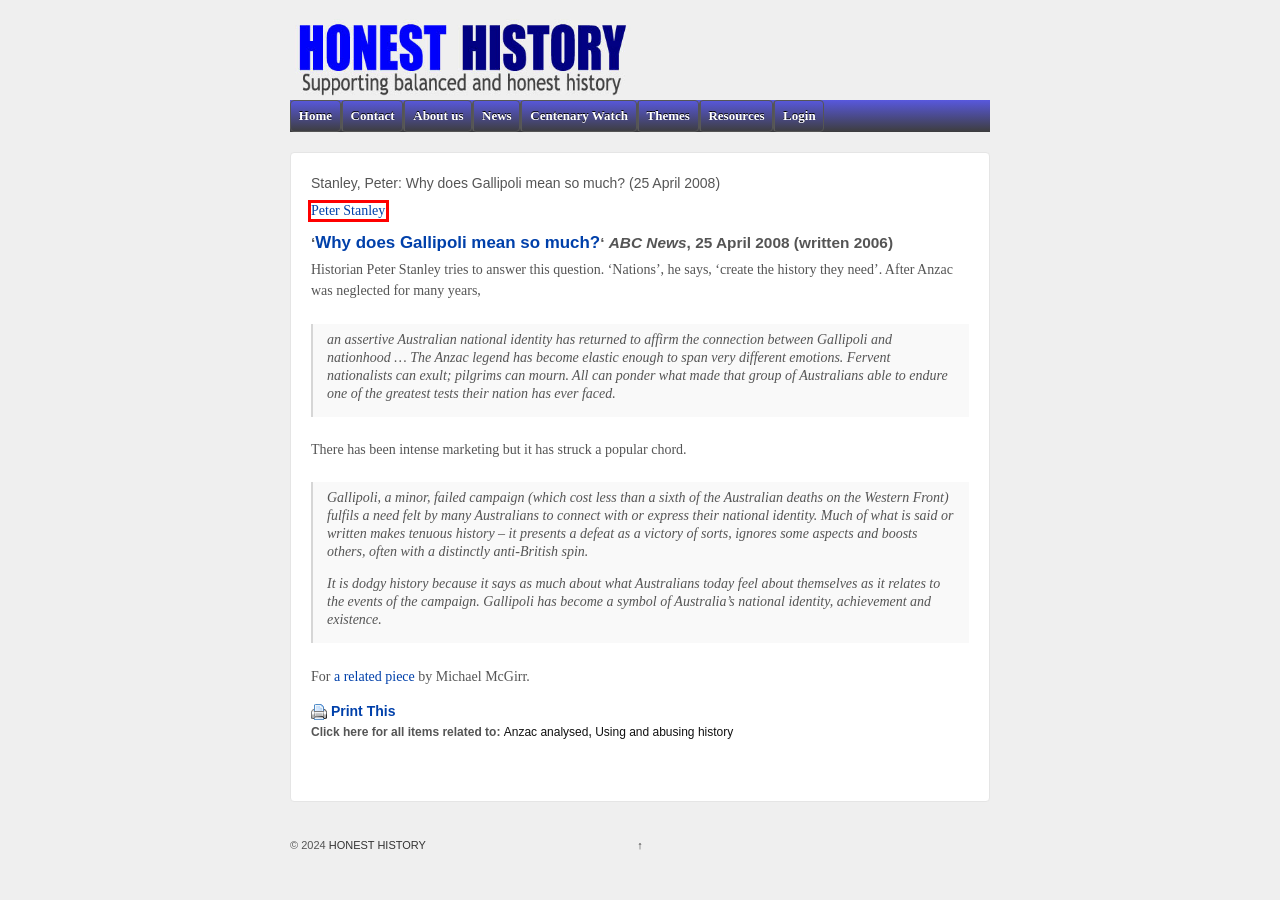Check out the screenshot of a webpage with a red rectangle bounding box. Select the best fitting webpage description that aligns with the new webpage after clicking the element inside the bounding box. Here are the candidates:
A. Centenary Watch | HONEST  HISTORY
B. Themes | HONEST  HISTORY
C. News | HONEST  HISTORY
D. Using and abusing history | HONEST  HISTORY
E. ADFA | UNSW Canberra
F. Contact | HONEST  HISTORY
G. McGirr, Michael: Bypass | HONEST  HISTORY
H. HONEST  HISTORY | Supporting balanced and honest history

E